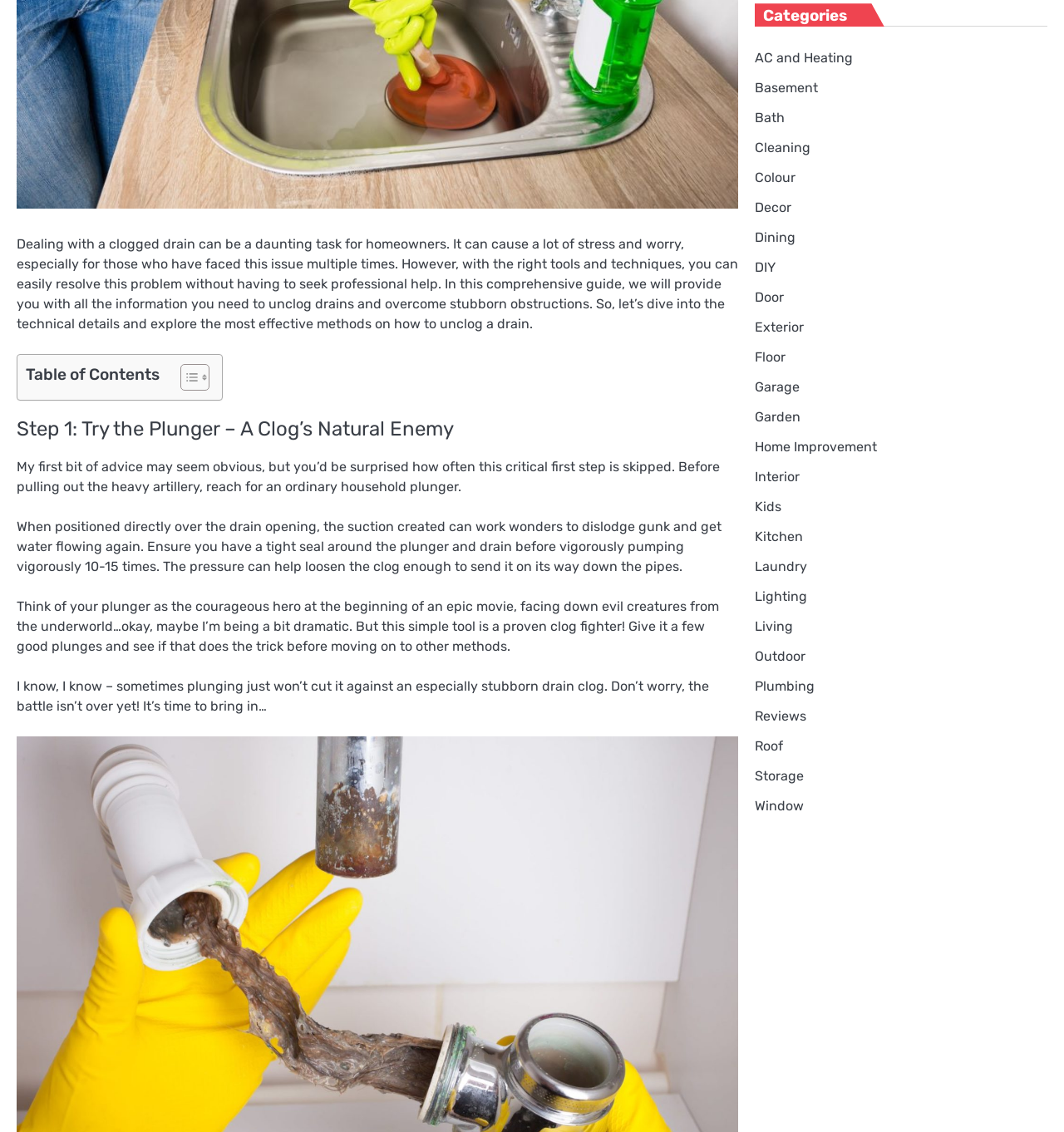Determine the bounding box for the UI element as described: "Home Improvement". The coordinates should be represented as four float numbers between 0 and 1, formatted as [left, top, right, bottom].

[0.709, 0.388, 0.824, 0.402]